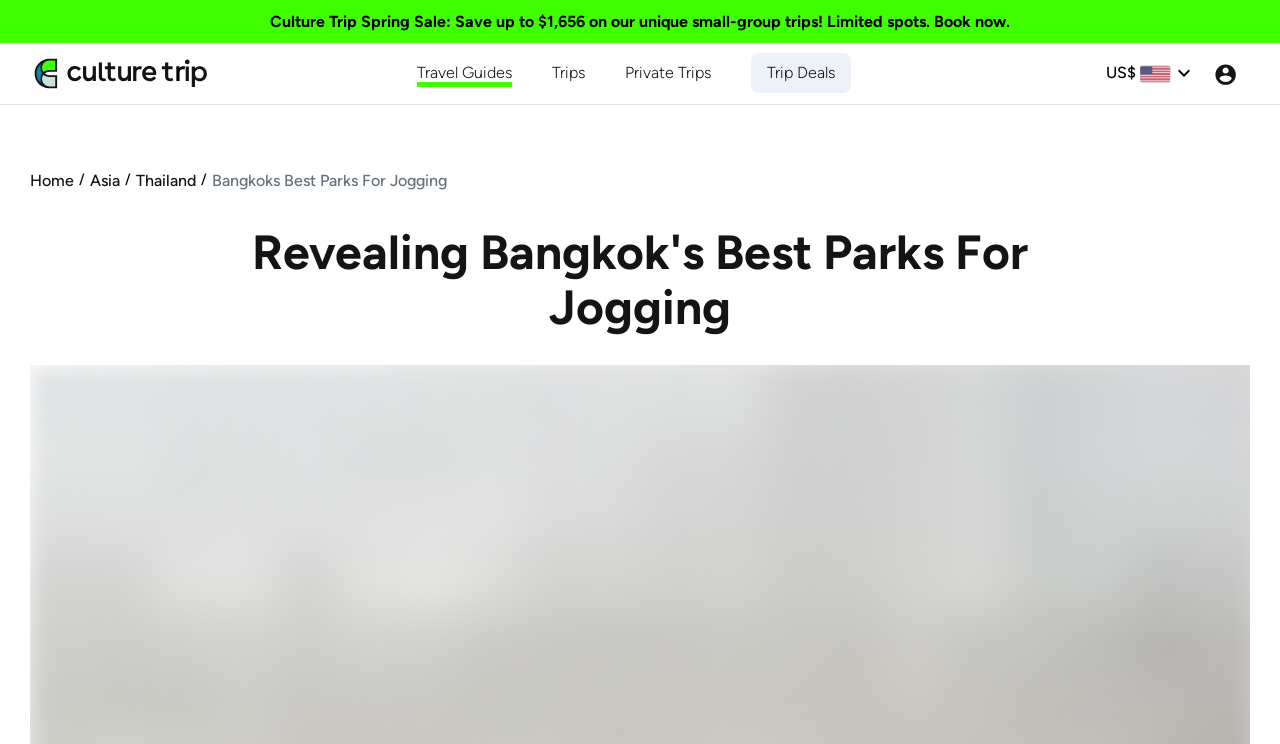Please specify the bounding box coordinates of the region to click in order to perform the following instruction: "Click the Culture Trip logo".

[0.025, 0.084, 0.166, 0.109]